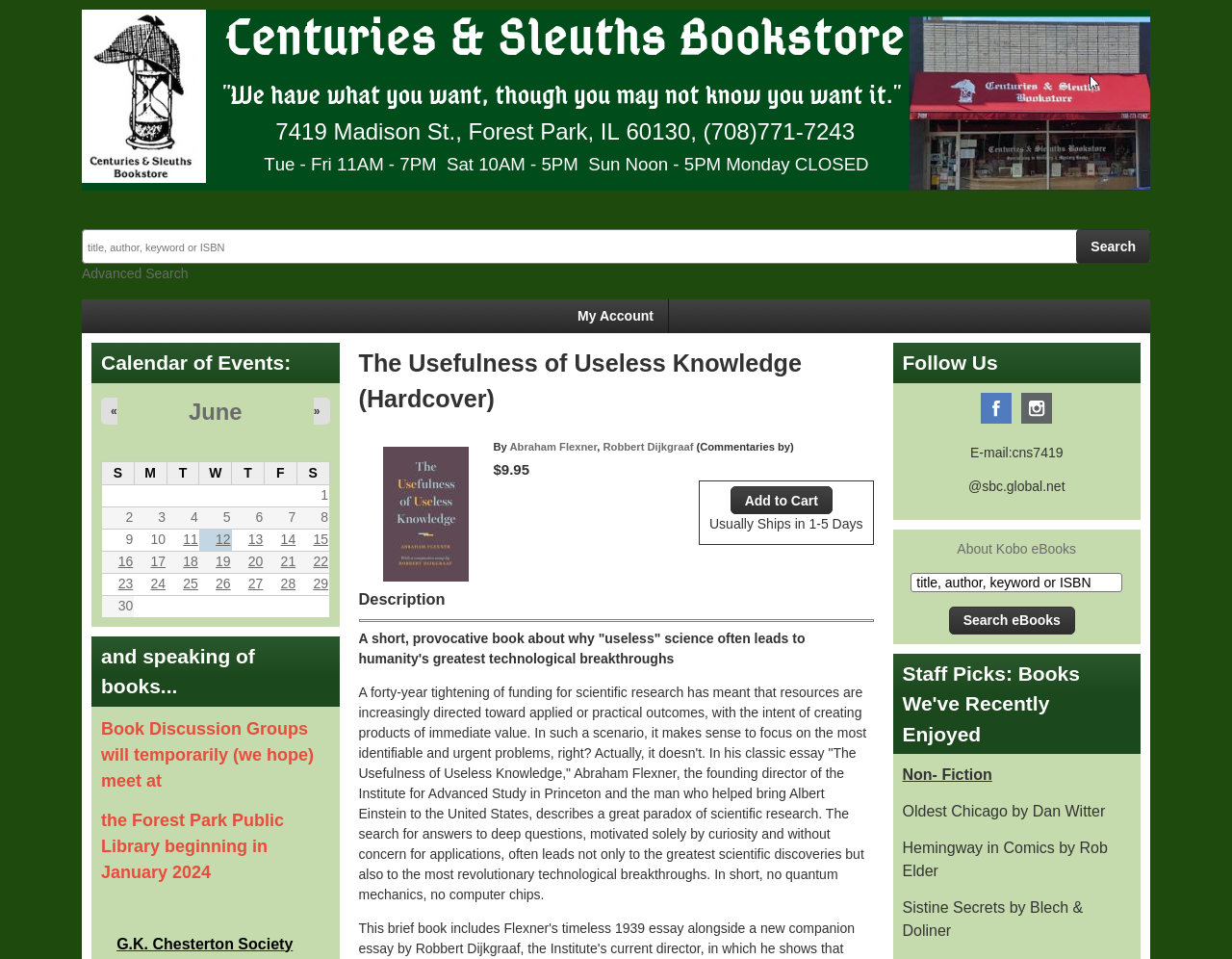Give a one-word or phrase response to the following question: What is the price of the book?

$9.95